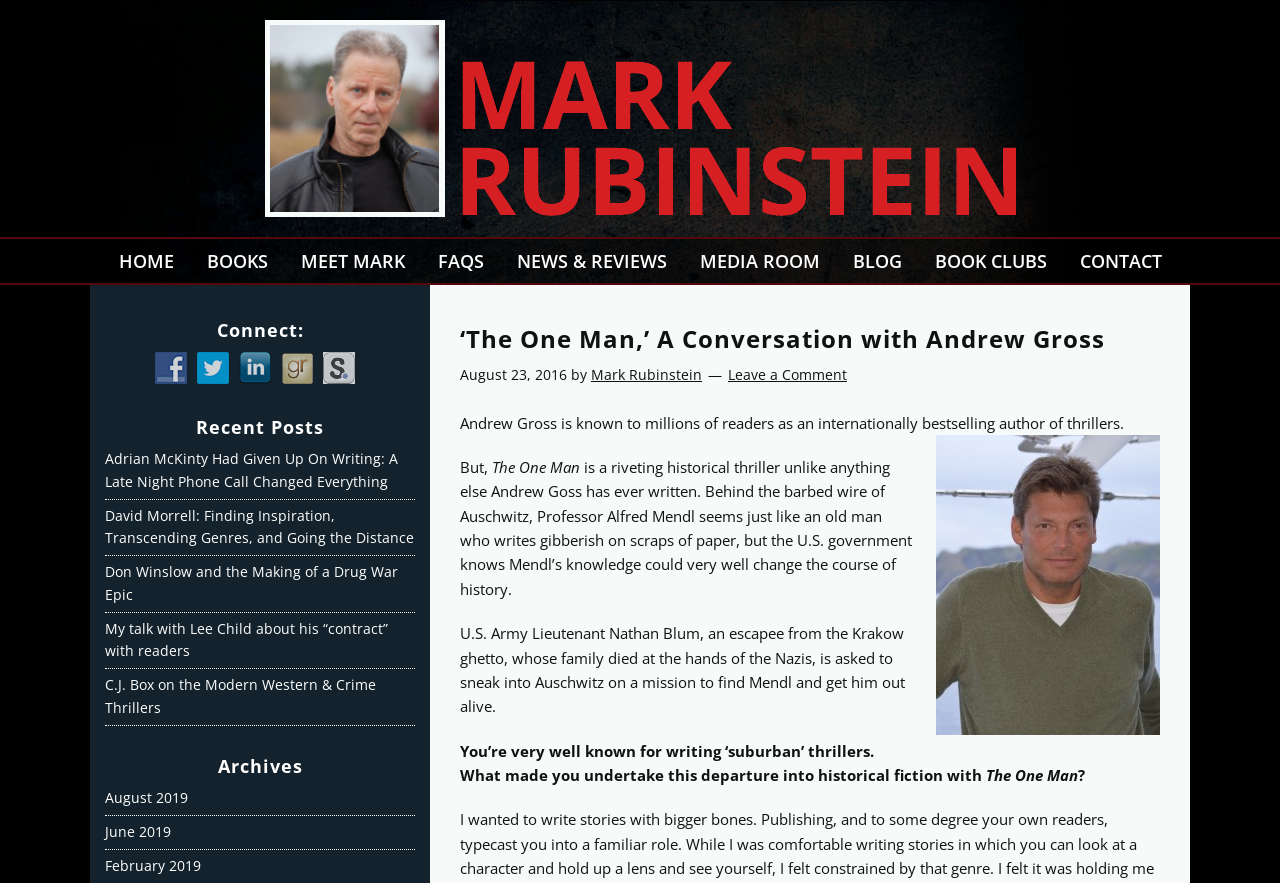Please use the details from the image to answer the following question comprehensively:
How can readers follow the blog?

I found this answer by looking at the 'Connect' section, which includes links to follow the blog on various social media platforms, including Facebook, Twitter, LinkedIn, Goodreads, and Scribd.